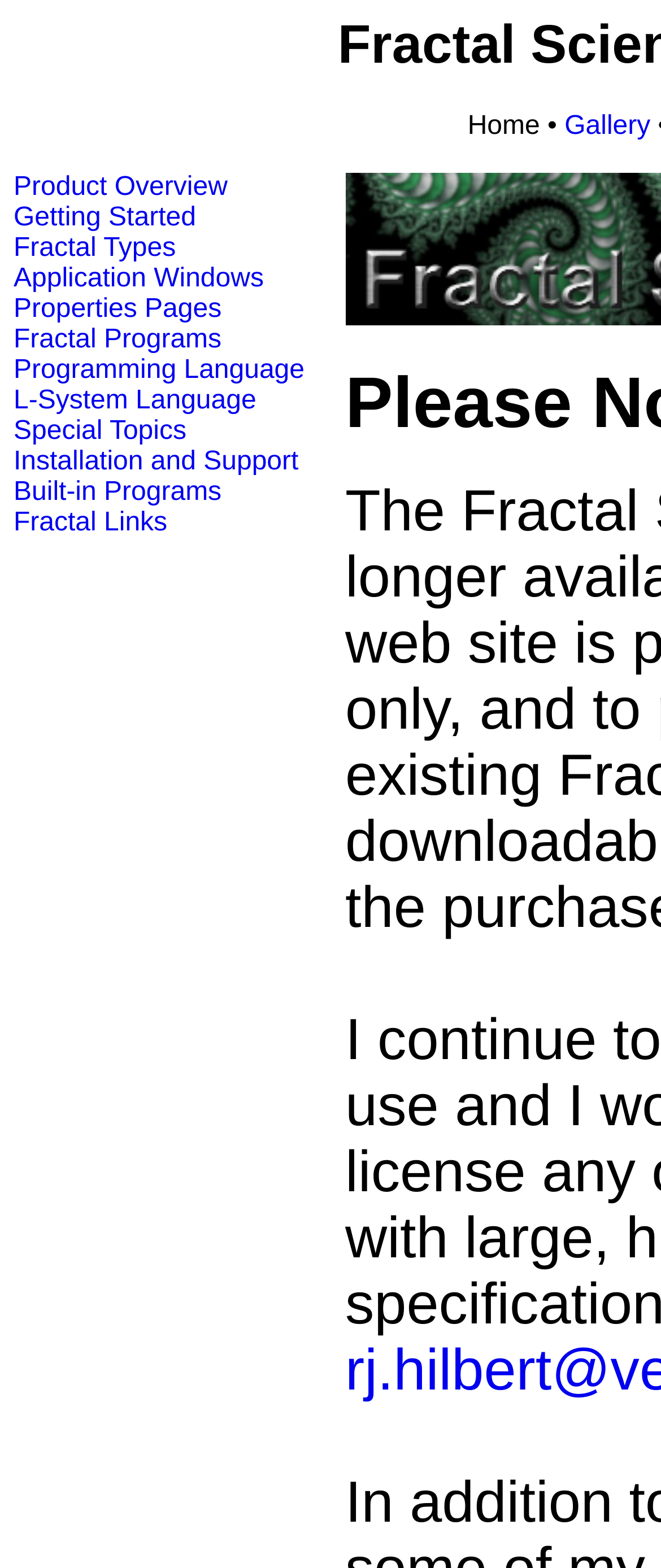Highlight the bounding box coordinates of the region I should click on to meet the following instruction: "Access application windows".

[0.021, 0.169, 0.399, 0.187]